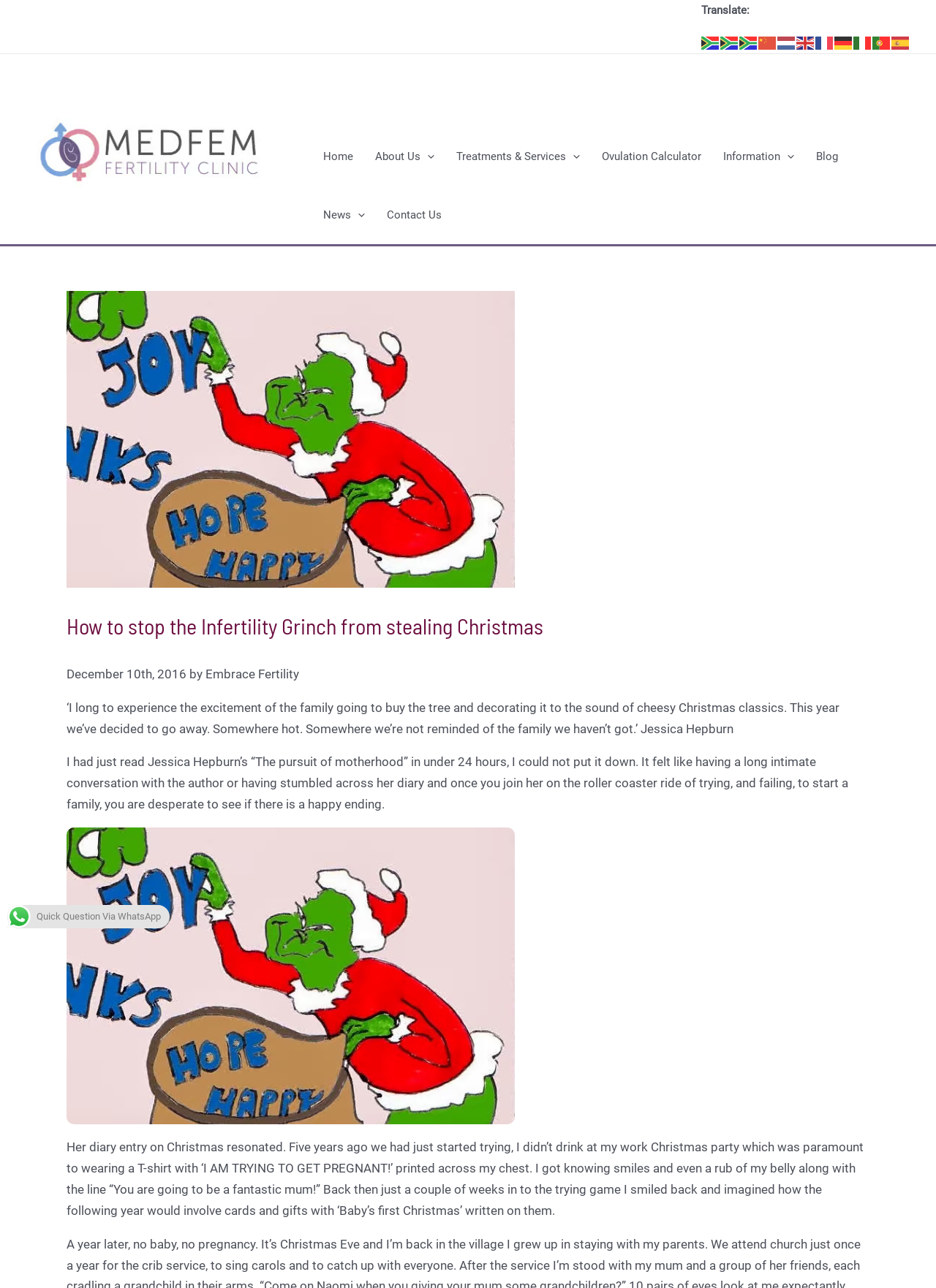Give a one-word or short phrase answer to the question: 
What is the author of the book mentioned?

Jessica Hepburn